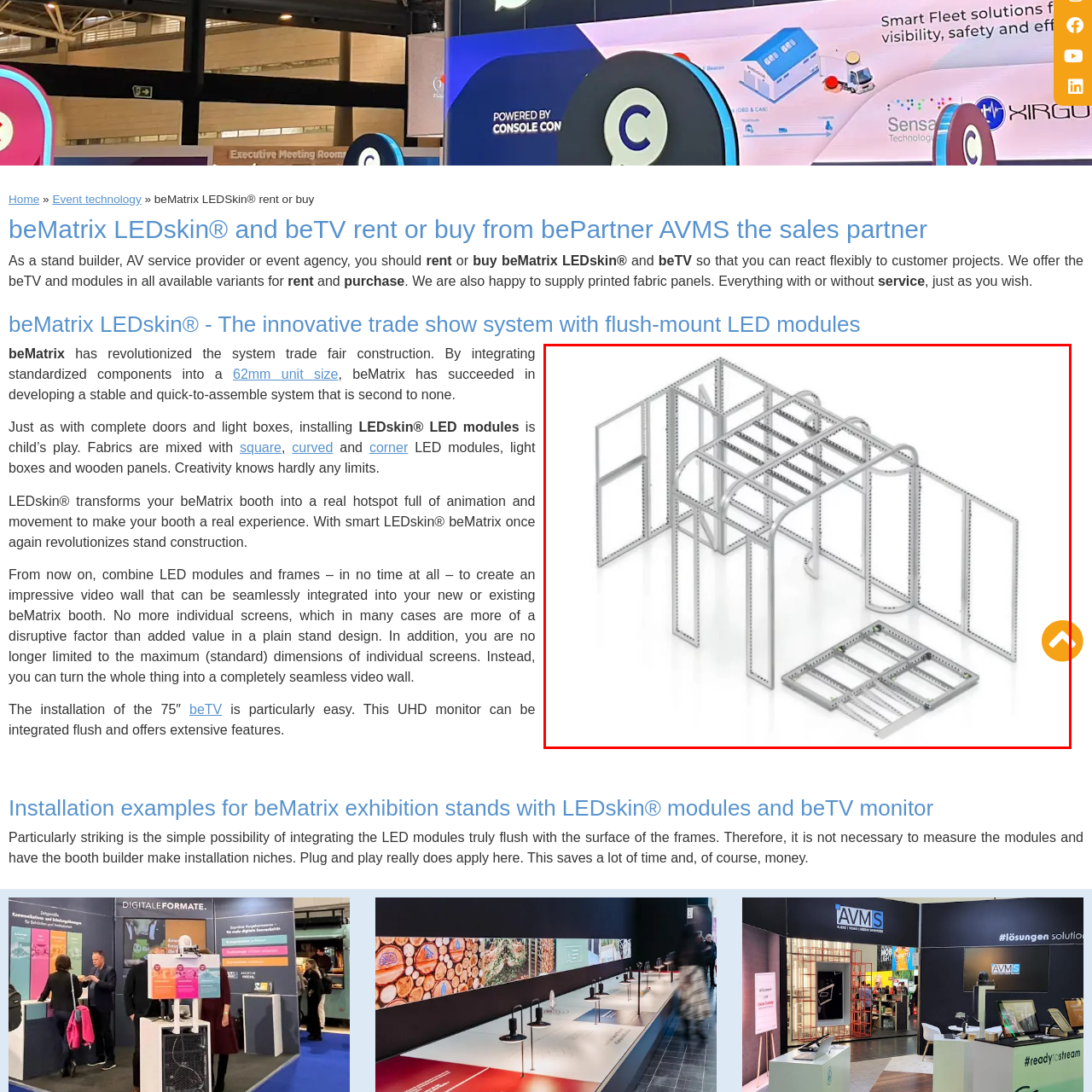Craft a detailed and vivid caption for the image that is highlighted by the red frame.

This image showcases the innovative beMatrix LEDskin® and beTV modular exhibition booth system. The structure features a series of silver aluminum frames designed for efficient assembly and customization, displaying an empty booth arrangement that highlights the modularity of the components. The interconnected frames indicate how the LED modules can integrate seamlessly into the display, creating a visually striking exhibition space. This modular system allows event builders and AV service providers to flexibly respond to various project requirements, enhancing creativity and functionality in booth design.